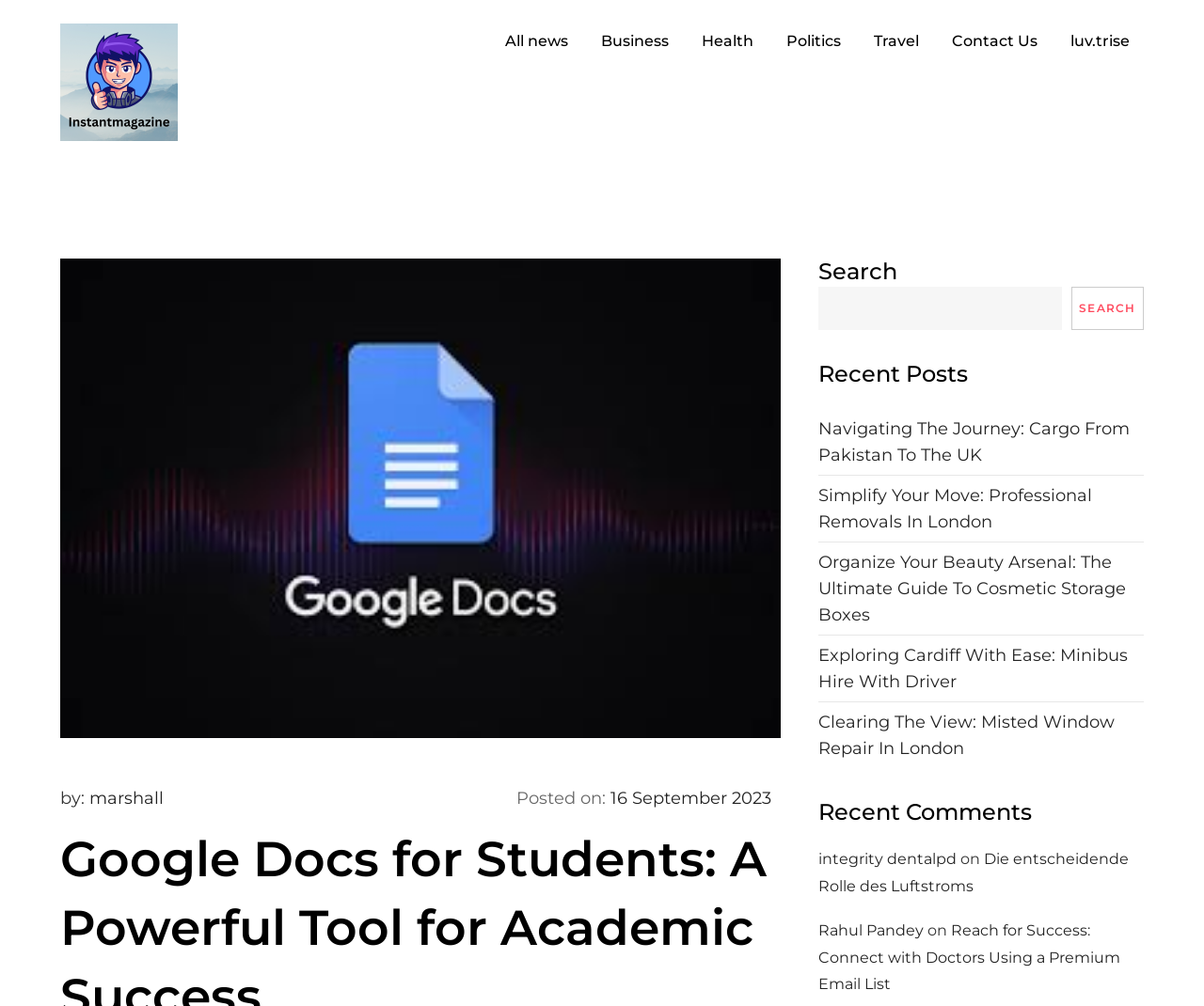Locate the bounding box coordinates of the area you need to click to fulfill this instruction: 'Get in touch with Melanie'. The coordinates must be in the form of four float numbers ranging from 0 to 1: [left, top, right, bottom].

None